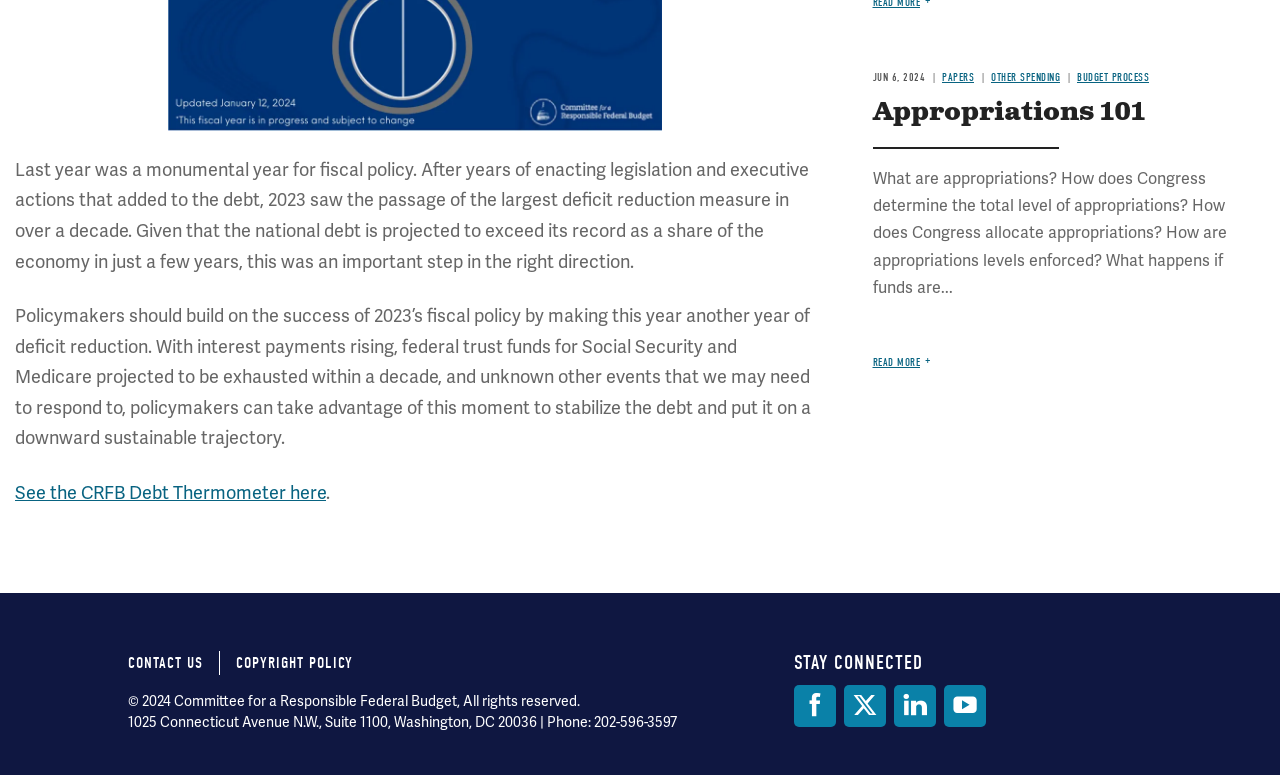What is the address of the Committee for a Responsible Federal Budget? From the image, respond with a single word or brief phrase.

1025 Connecticut Avenue N.W., Suite 1100, Washington, DC 20036